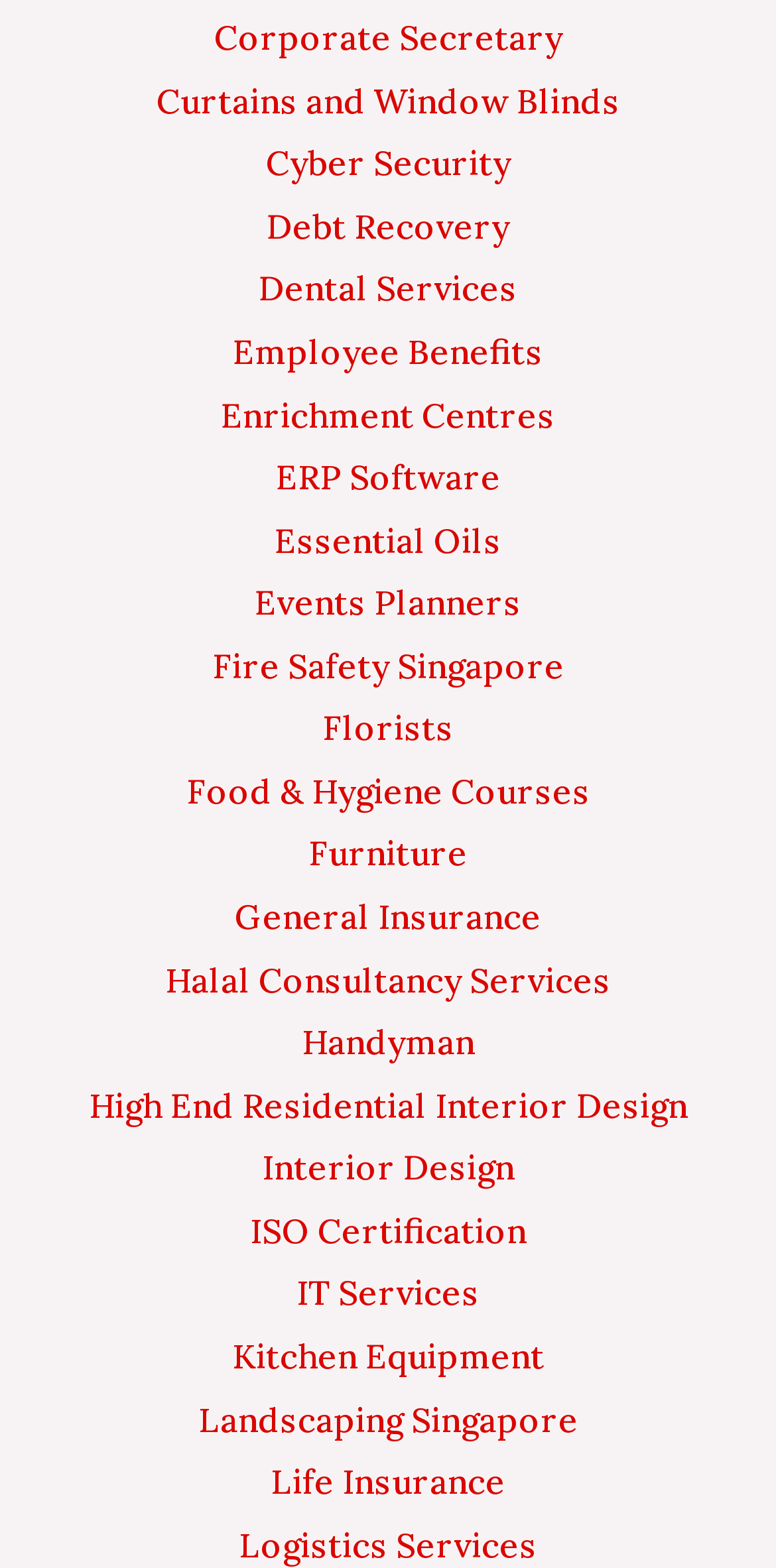Answer the question below with a single word or a brief phrase: 
What is the first link on the webpage?

Corporate Secretary